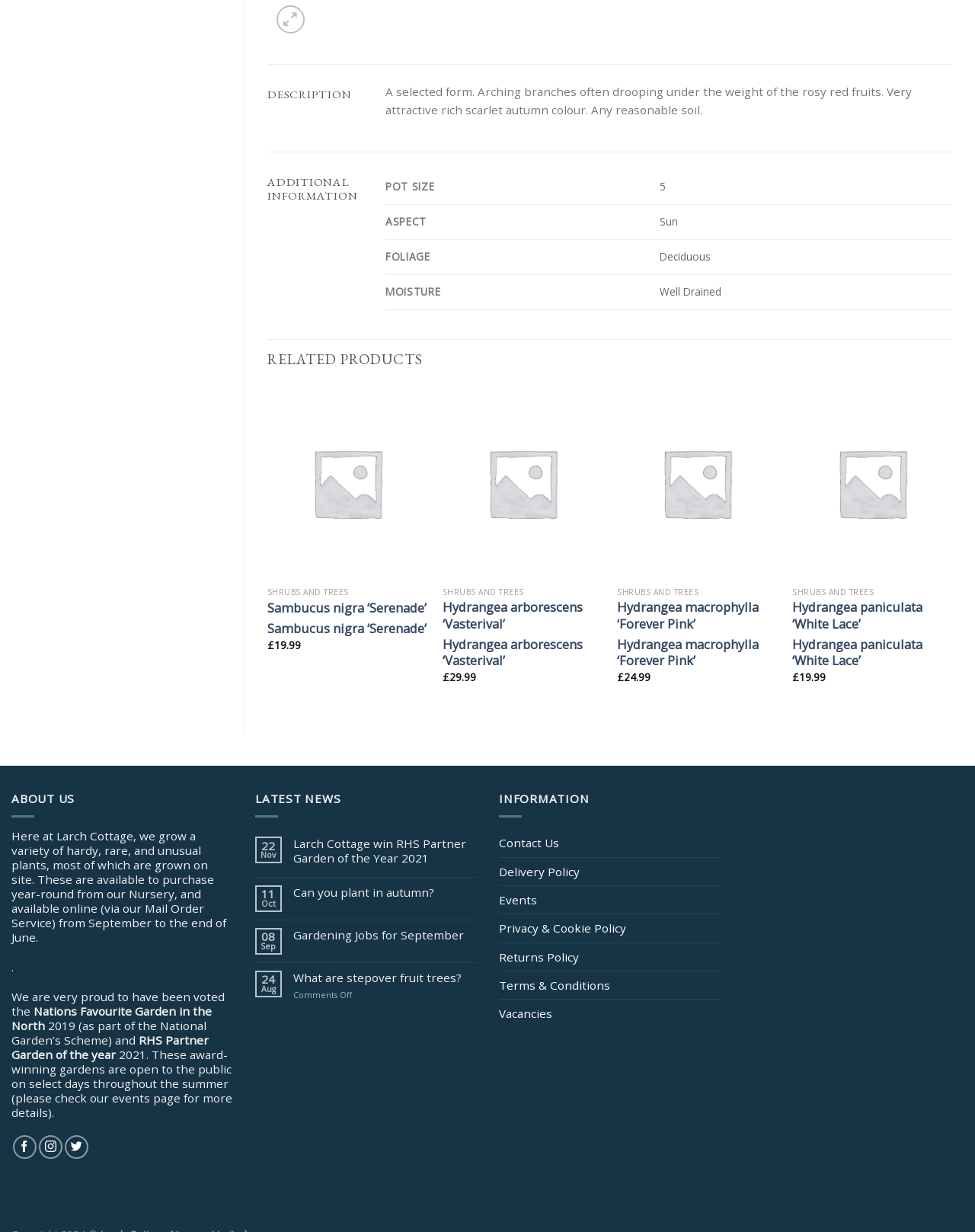Provide the bounding box coordinates, formatted as (top-left x, top-left y, bottom-right x, bottom-right y), with all values being floating point numbers between 0 and 1. Identify the bounding box of the UI element that matches the description: Can you plant in autumn?

[0.301, 0.718, 0.488, 0.73]